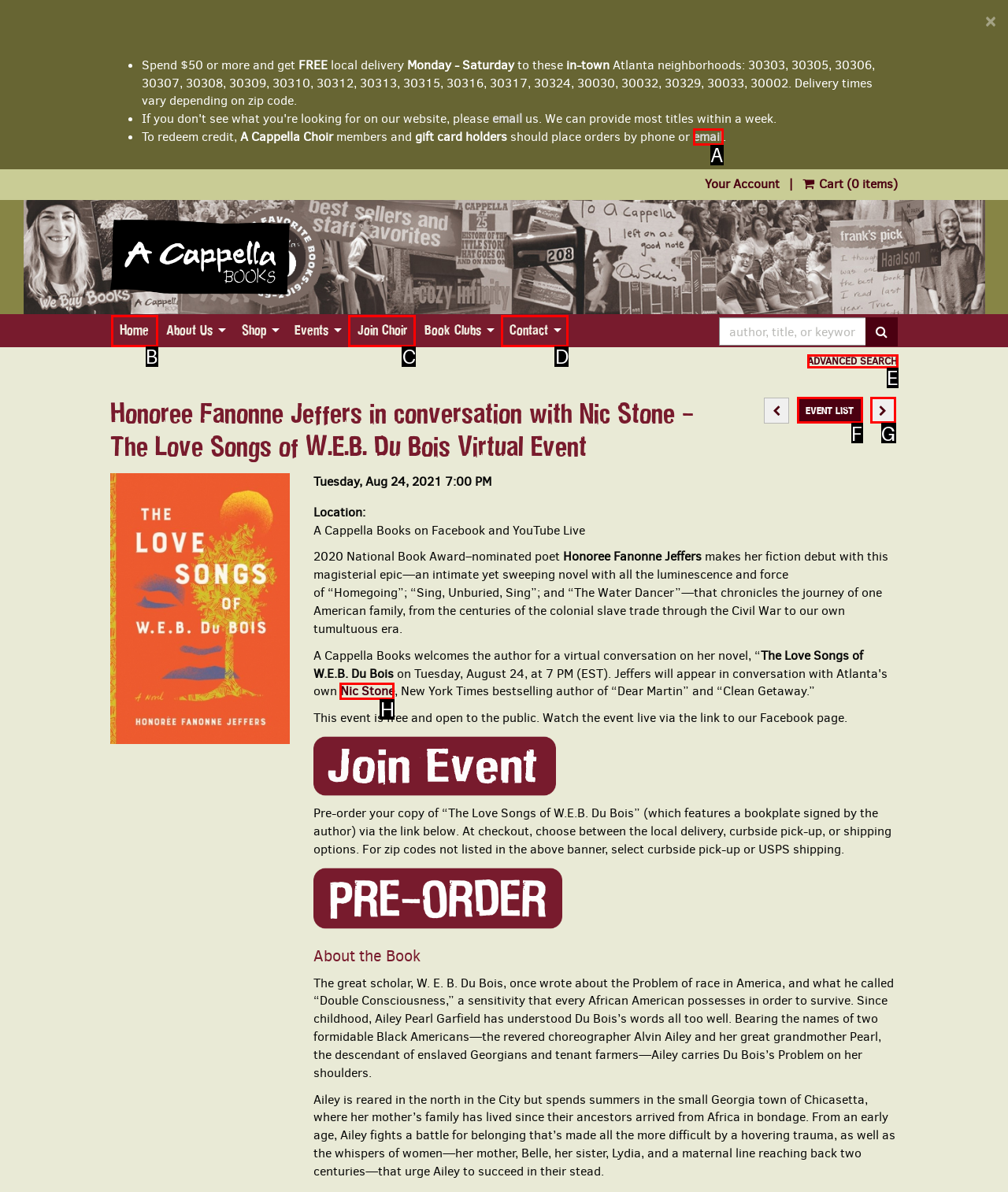Given the description: Contact, identify the matching option. Answer with the corresponding letter.

D